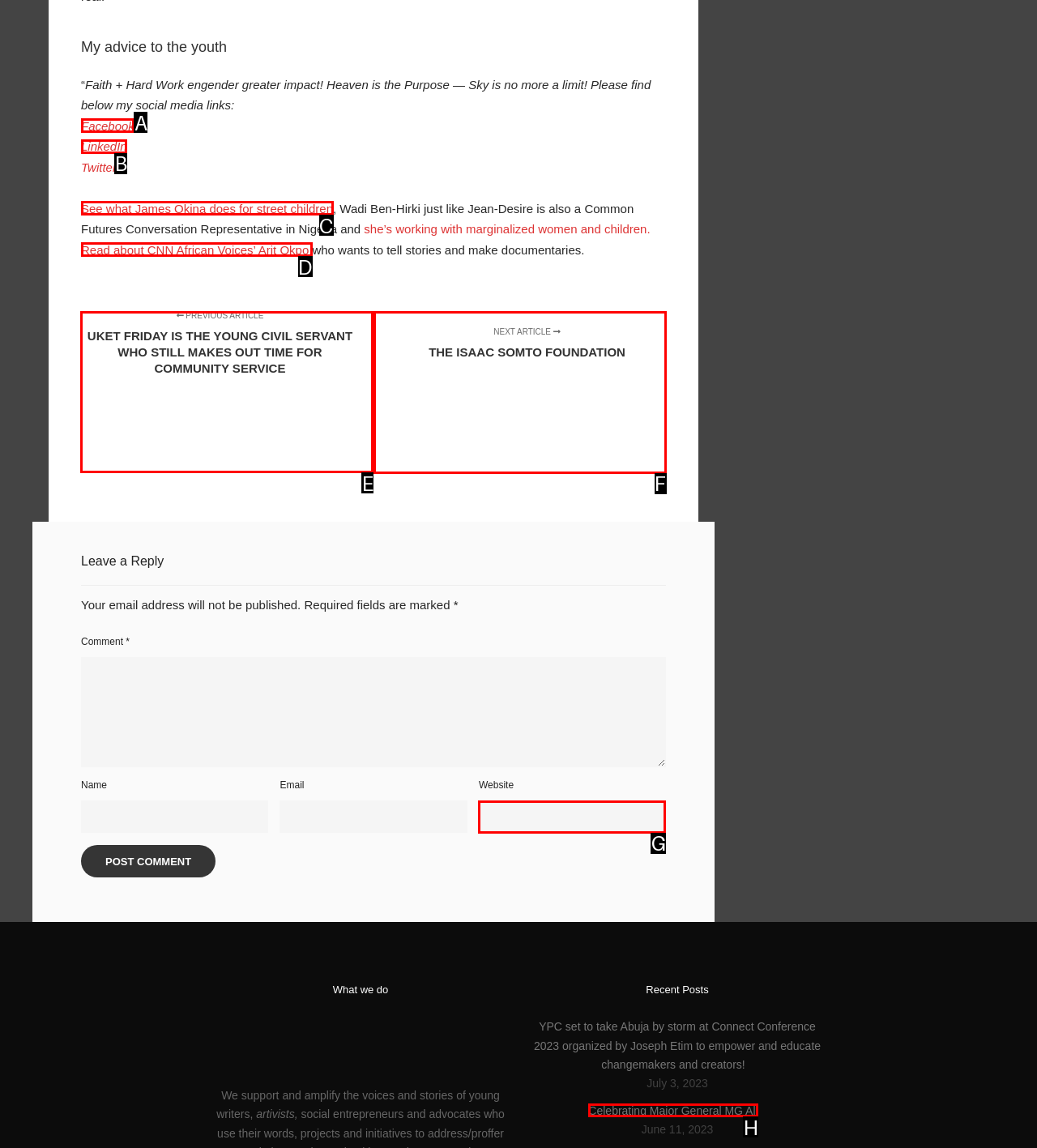Tell me which one HTML element I should click to complete the following task: View legal notice
Answer with the option's letter from the given choices directly.

None